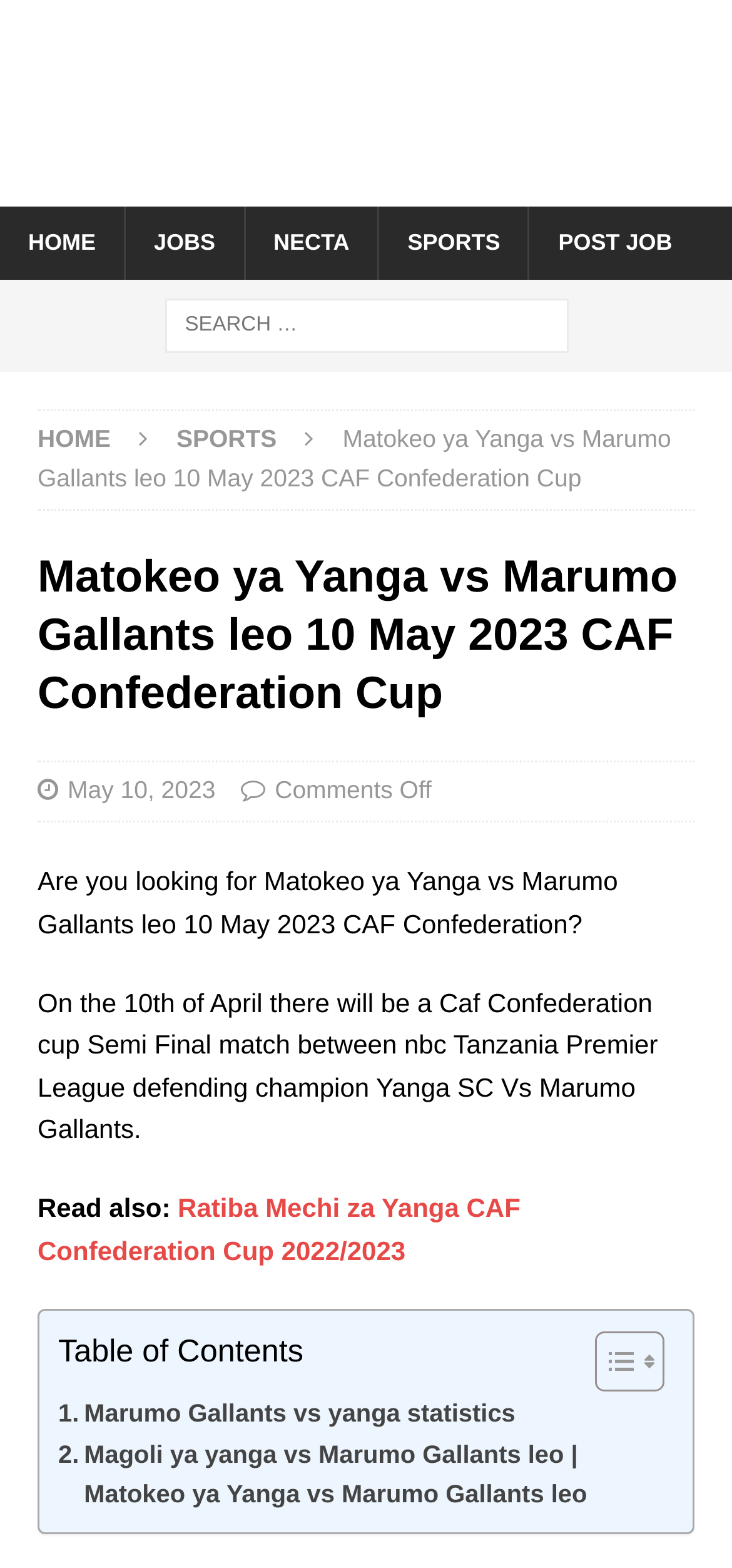Please reply to the following question using a single word or phrase: 
What is the name of the logo at the top left corner of the webpage?

Jobwikis logo